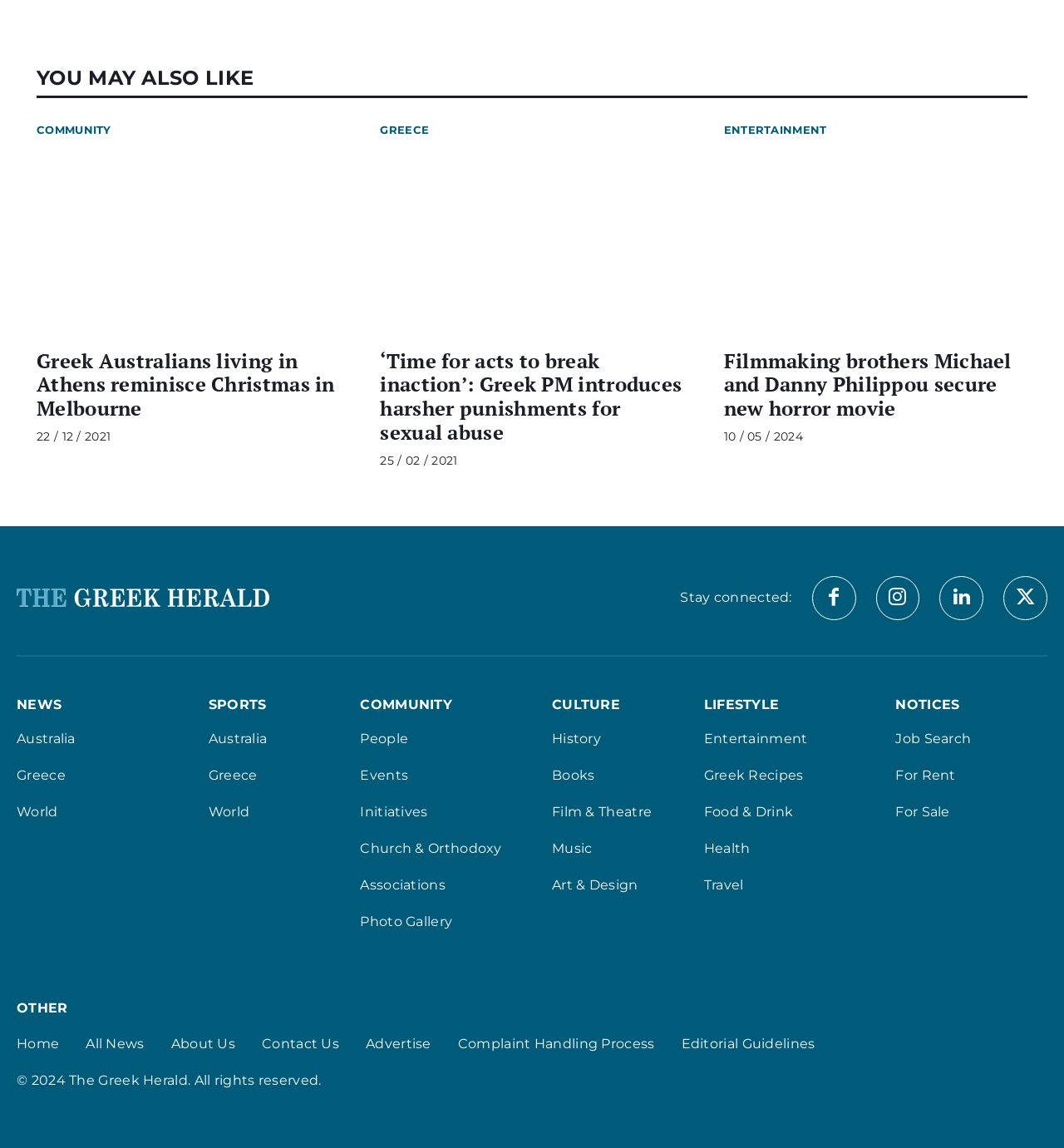Please find the bounding box coordinates in the format (top-left x, top-left y, bottom-right x, bottom-right y) for the given element description. Ensure the coordinates are floating point numbers between 0 and 1. Description: Complaint Handling Process

[0.43, 0.901, 0.615, 0.918]